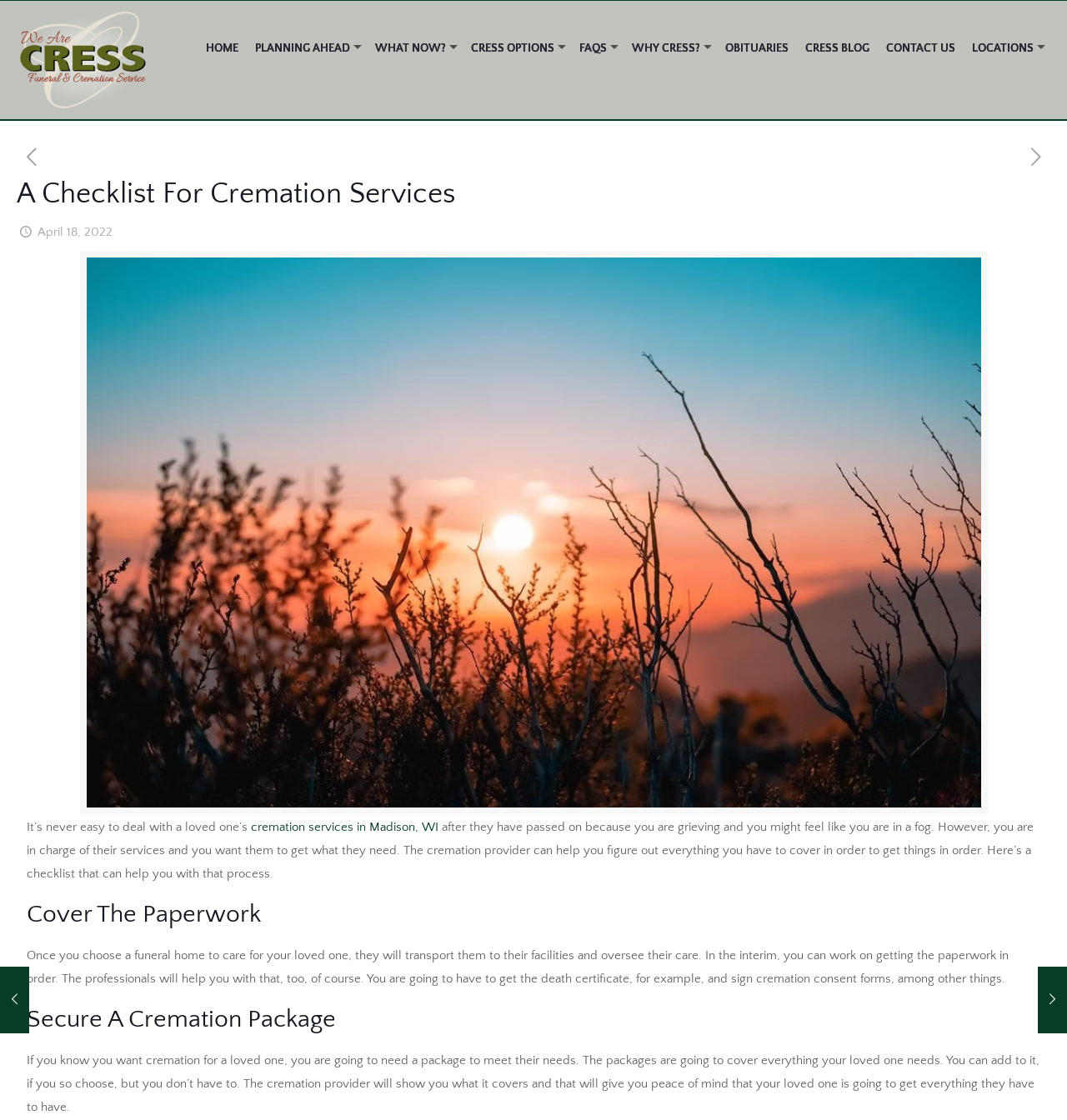Can you identify the bounding box coordinates of the clickable region needed to carry out this instruction: 'Read the blog post about cremation services in Madison, WI'? The coordinates should be four float numbers within the range of 0 to 1, stated as [left, top, right, bottom].

[0.235, 0.732, 0.411, 0.745]